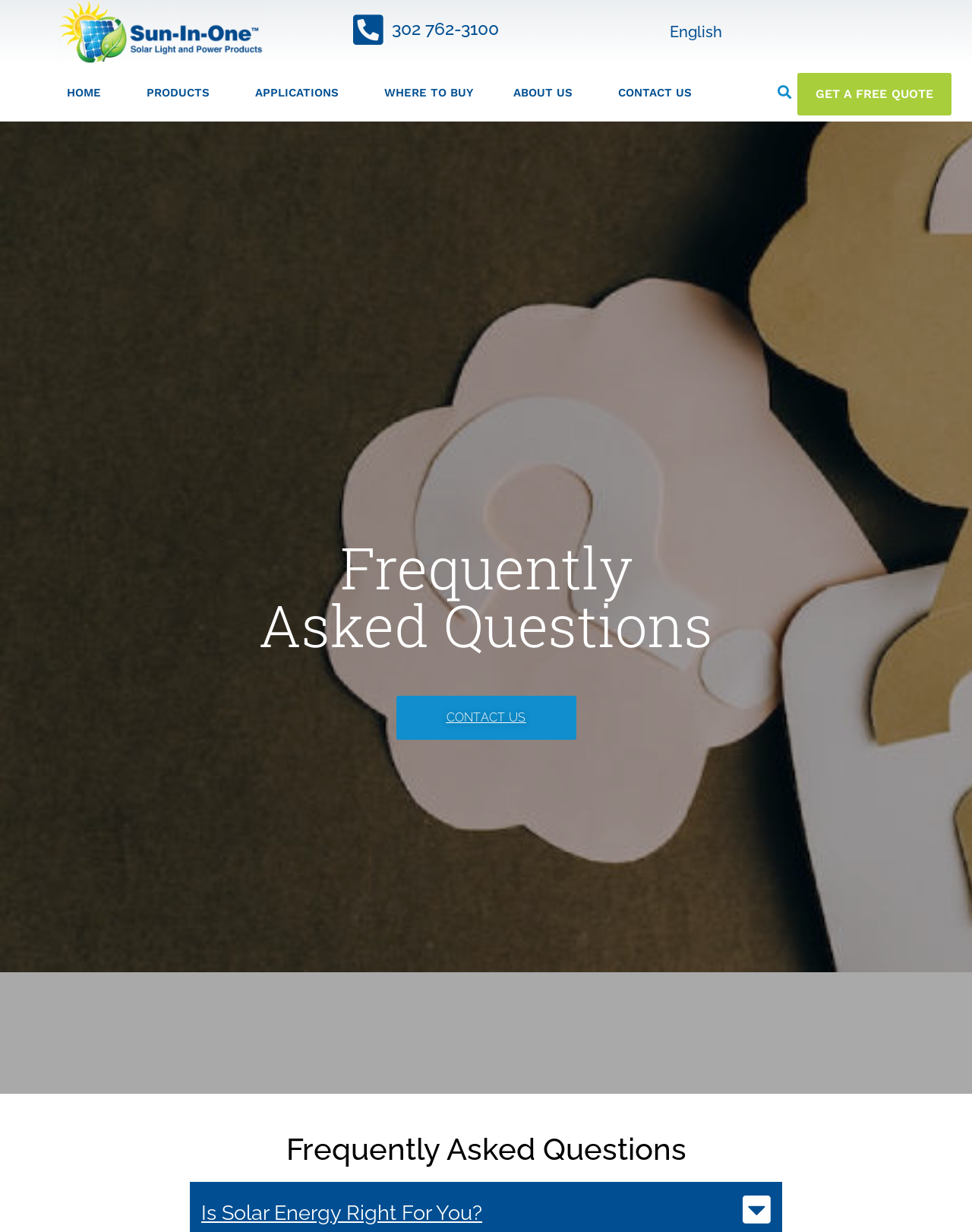Identify the bounding box coordinates of the element to click to follow this instruction: 'search for something'. Ensure the coordinates are four float values between 0 and 1, provided as [left, top, right, bottom].

[0.794, 0.065, 0.82, 0.085]